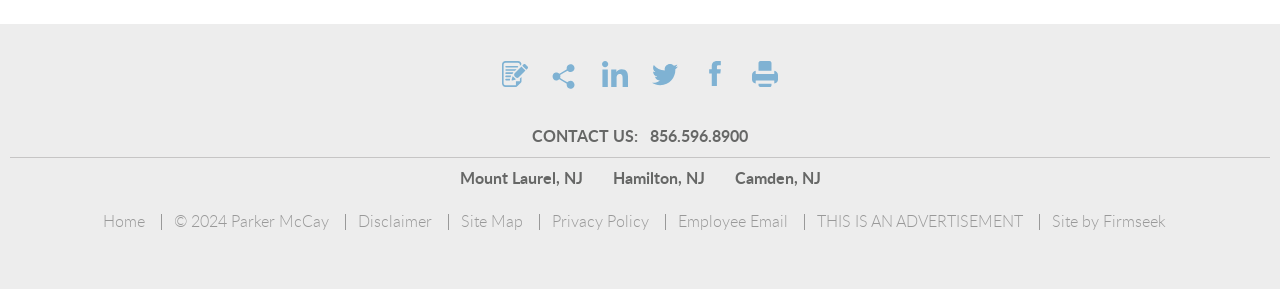Respond with a single word or phrase to the following question: What is the copyright year?

2024